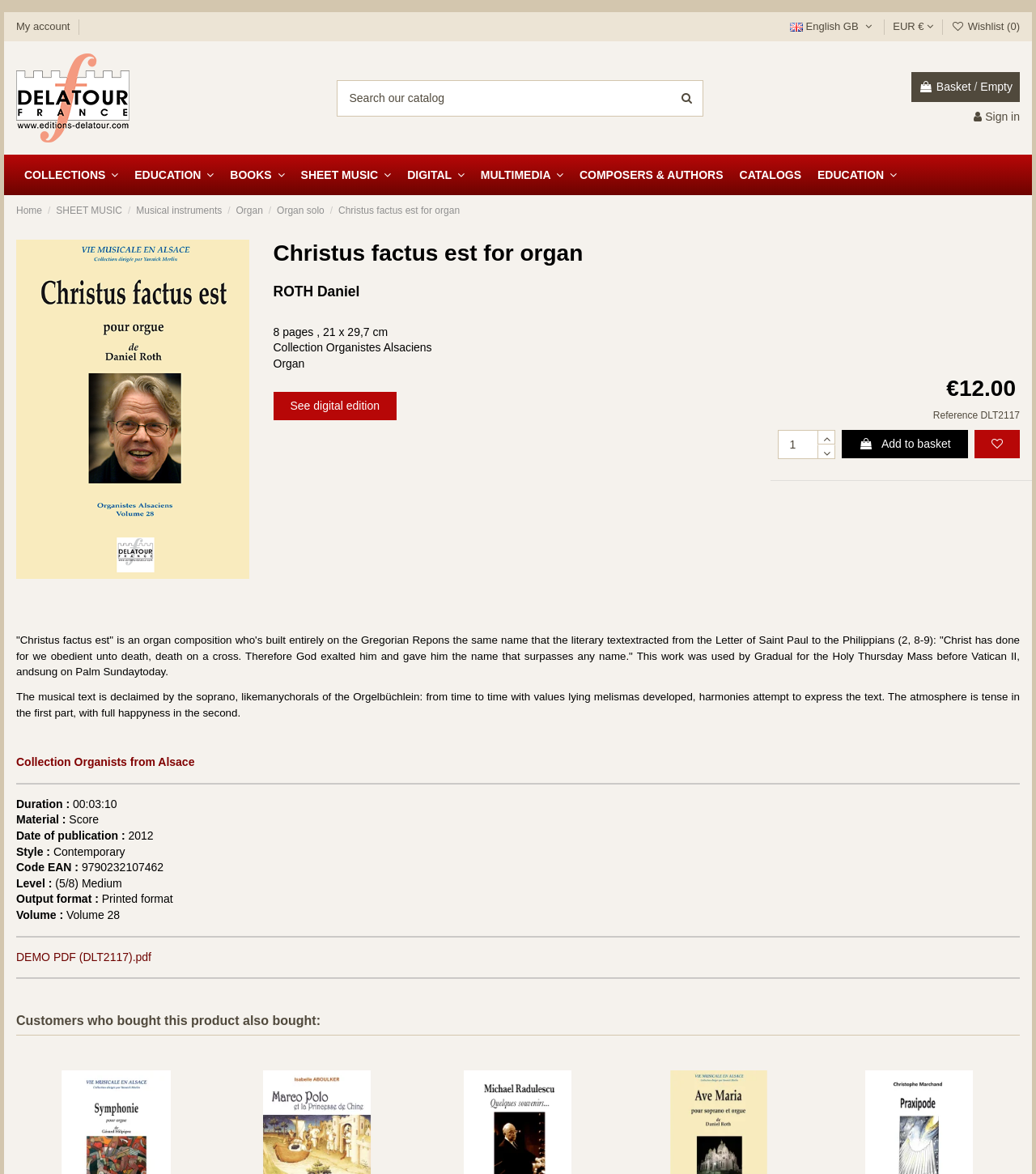Please identify the primary heading of the webpage and give its text content.

Christus factus est for organ